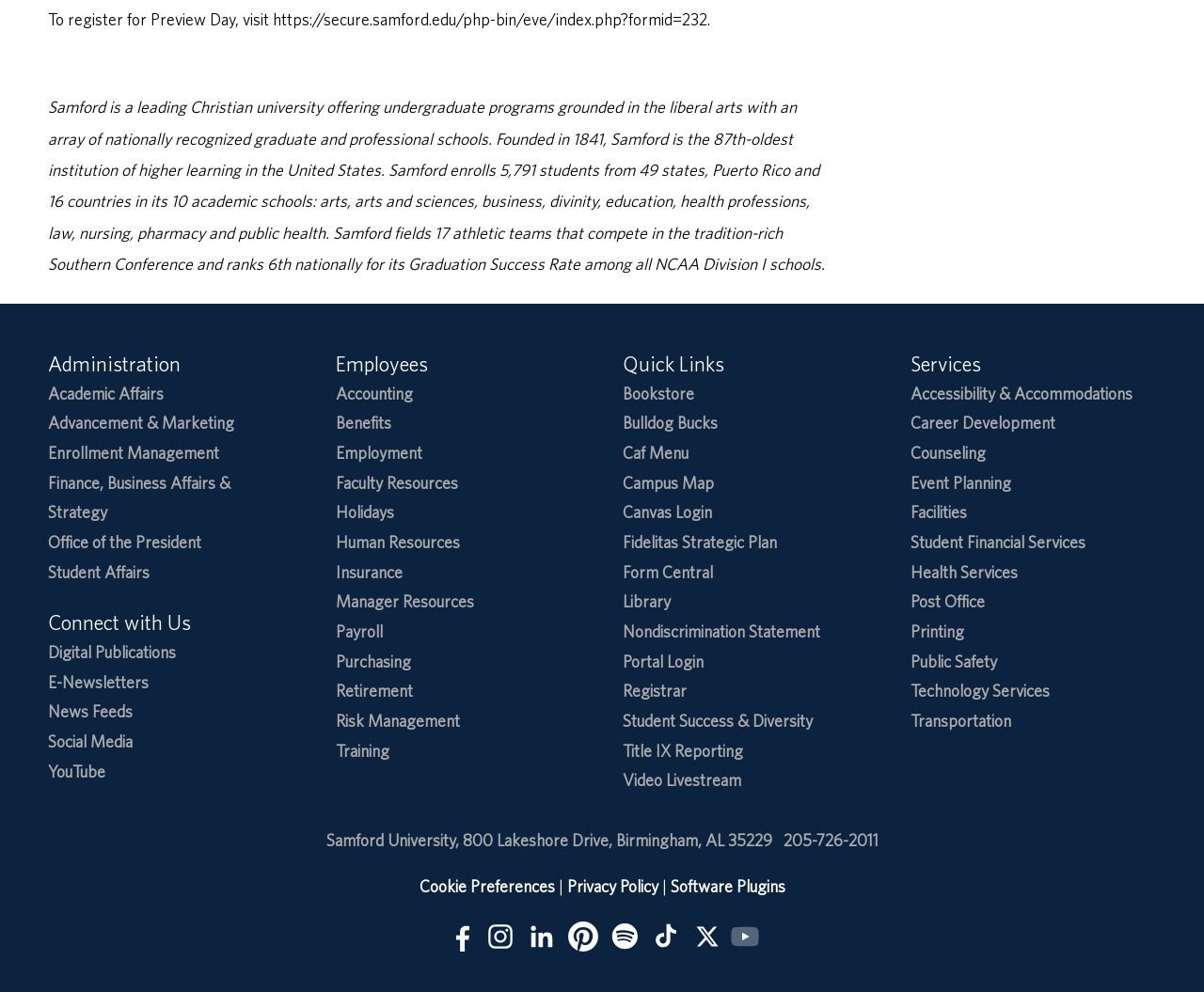Provide the bounding box coordinates of the UI element that matches the description: "aria-label="Find us on Facebook"".

[0.368, 0.928, 0.395, 0.96]